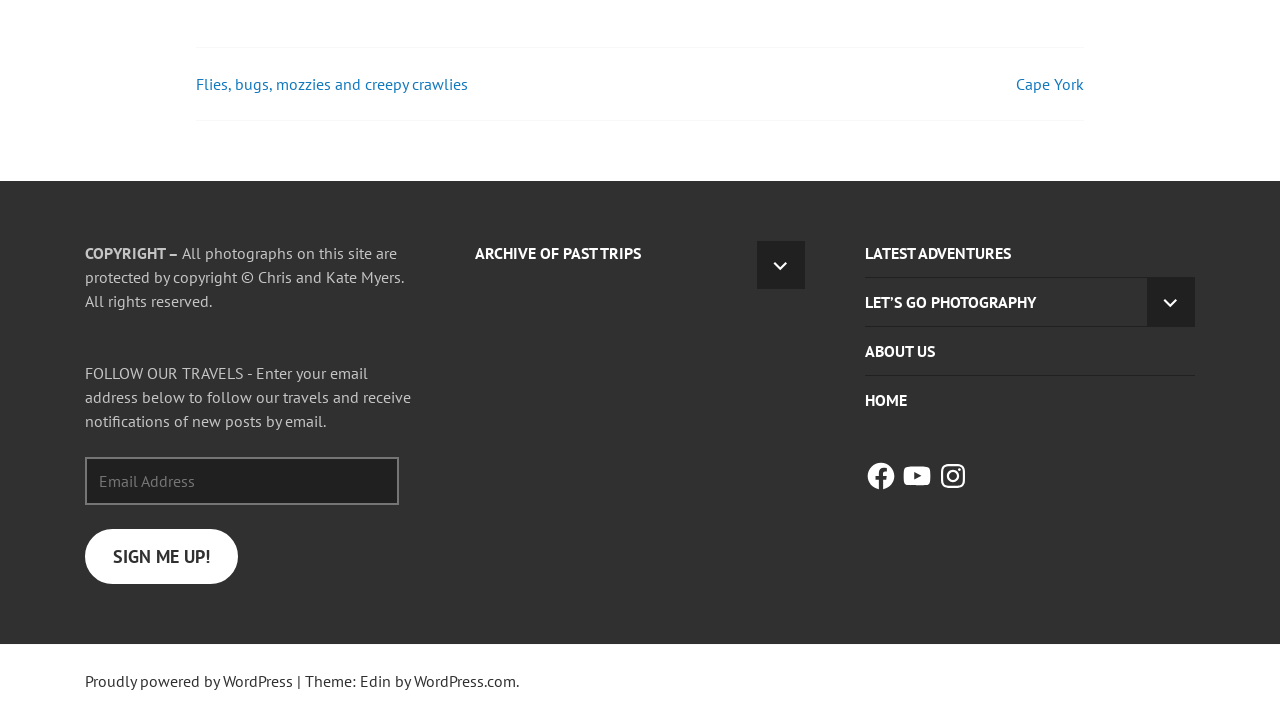What is the copyright information present on the webpage?
Answer briefly with a single word or phrase based on the image.

All rights reserved